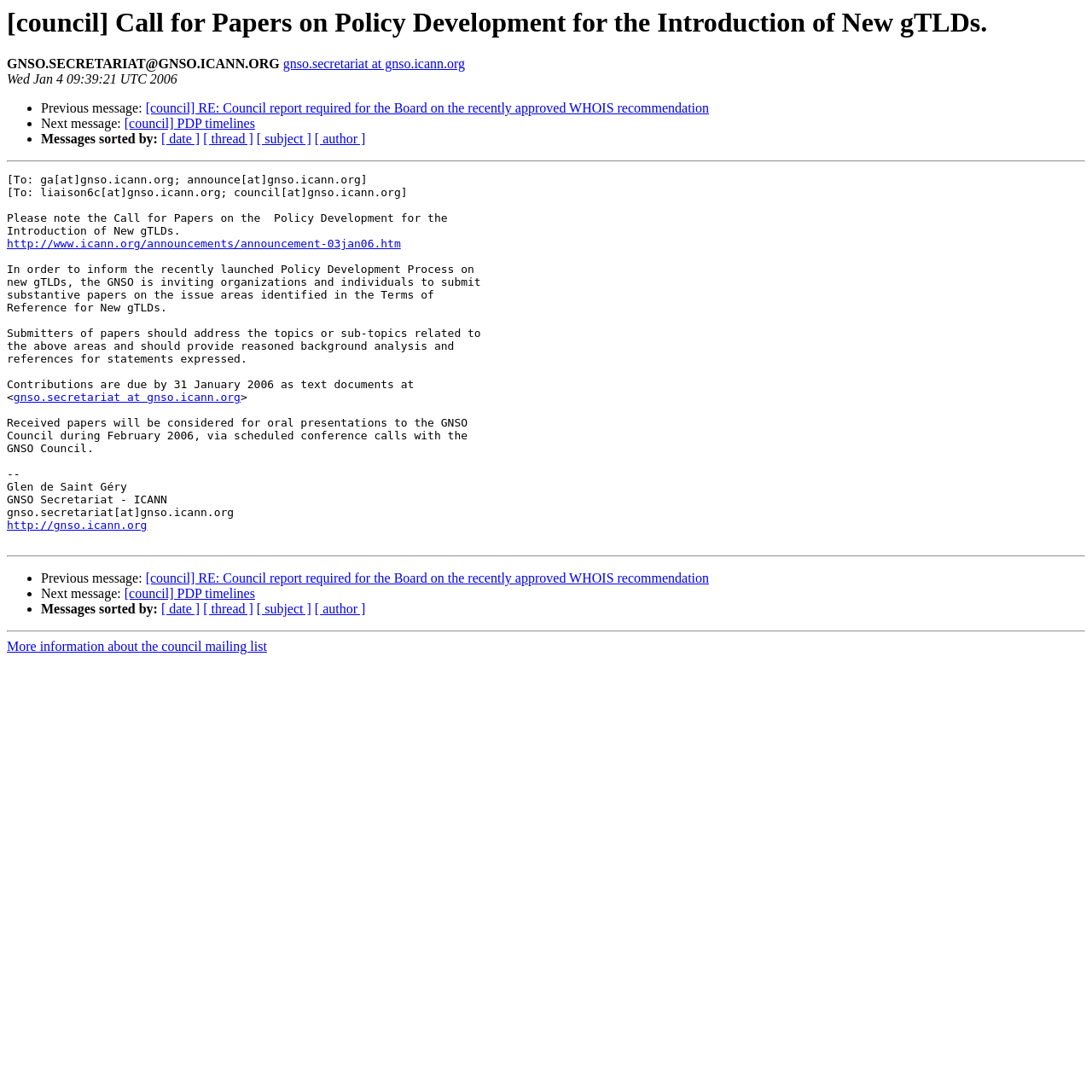What is the deadline for submitting papers on new gTLDs?
Refer to the image and answer the question using a single word or phrase.

31 January 2006